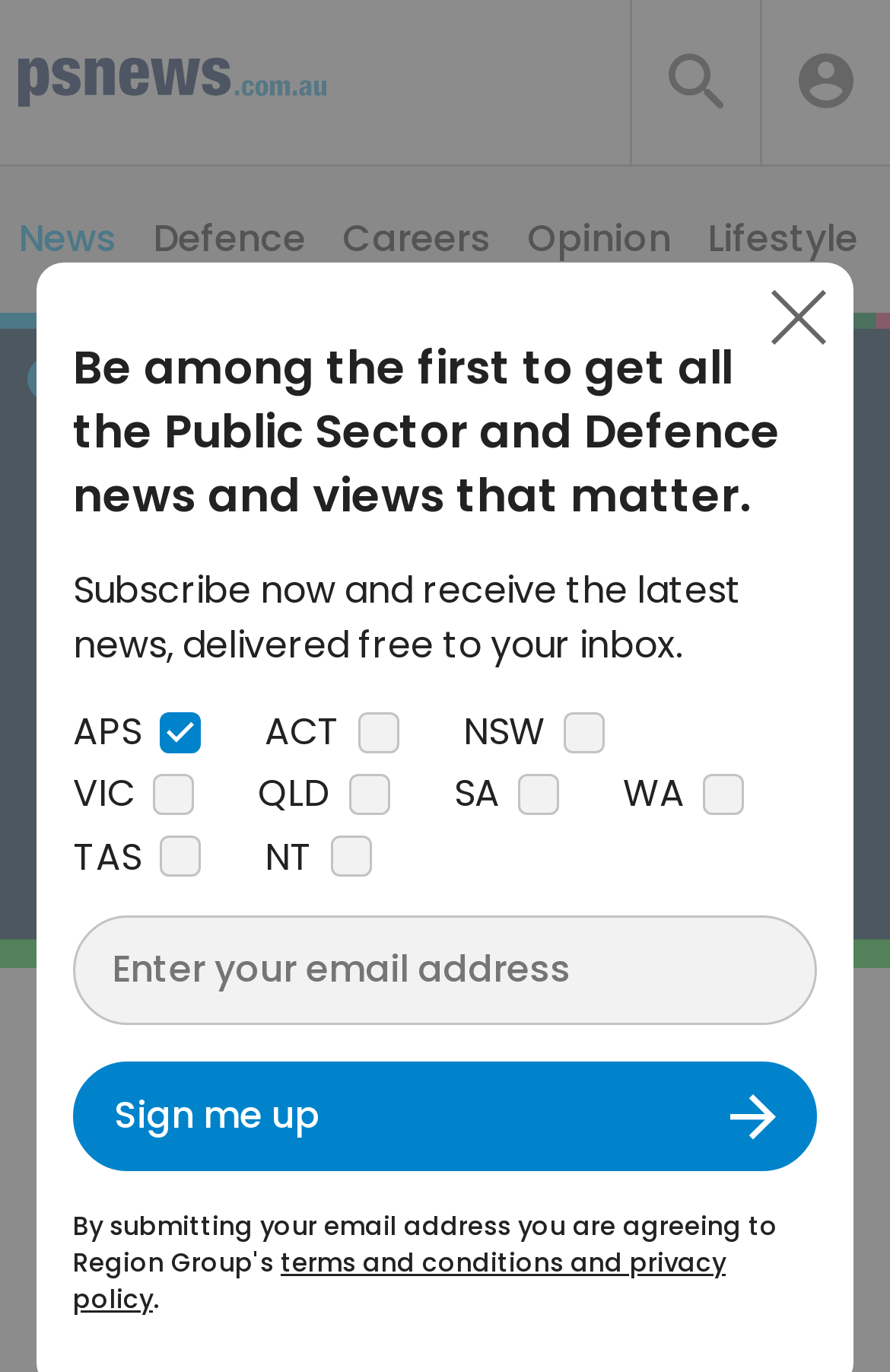Please determine the bounding box coordinates of the element to click on in order to accomplish the following task: "Search for news". Ensure the coordinates are four float numbers ranging from 0 to 1, i.e., [left, top, right, bottom].

[0.854, 0.014, 0.936, 0.106]